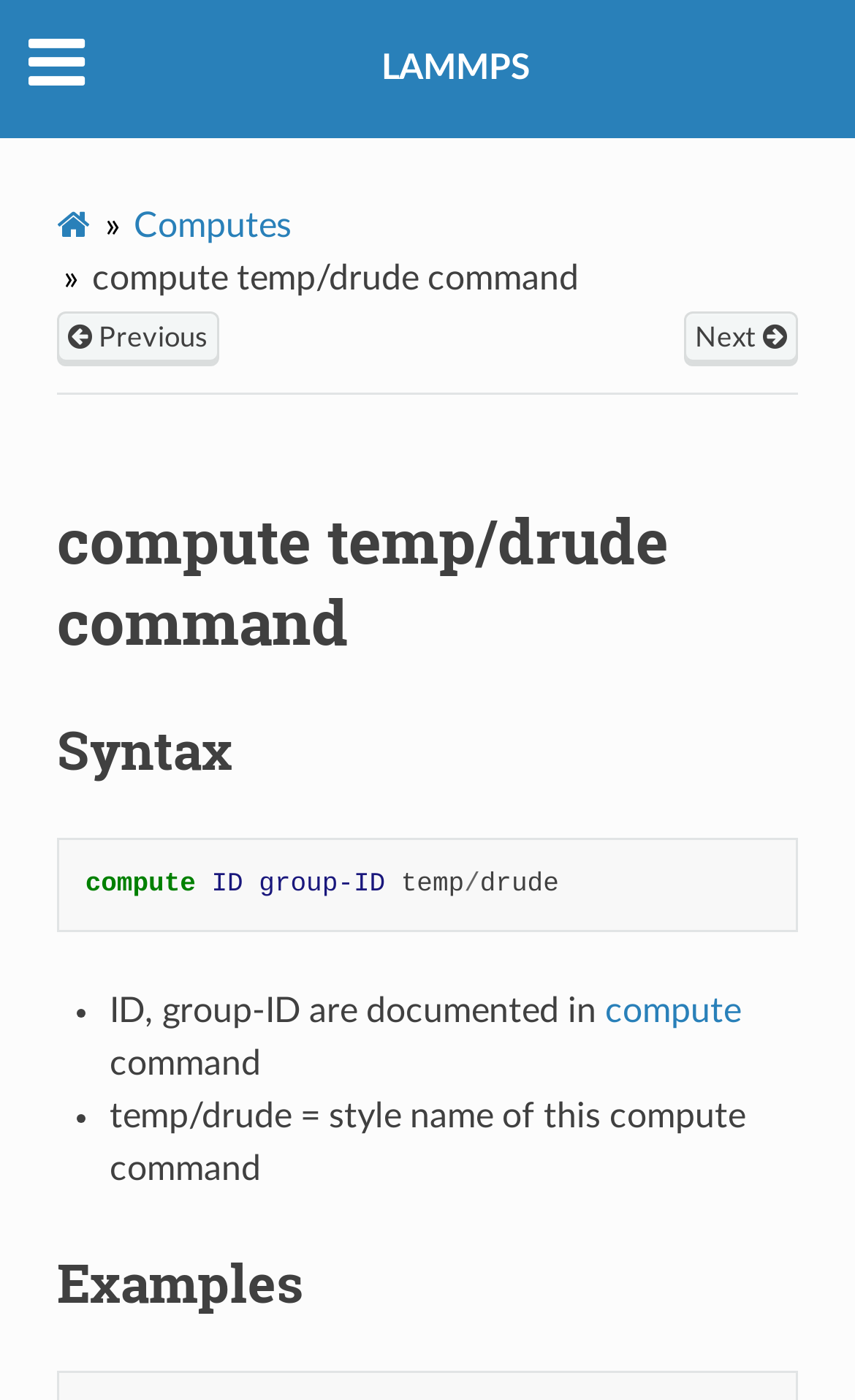How many examples are provided for the 'compute temp/drude' command?
Answer the question with a detailed and thorough explanation.

The webpage has an 'Examples' section which provides at least one example of how to use the 'compute temp/drude' command, but it does not specify the exact number of examples.